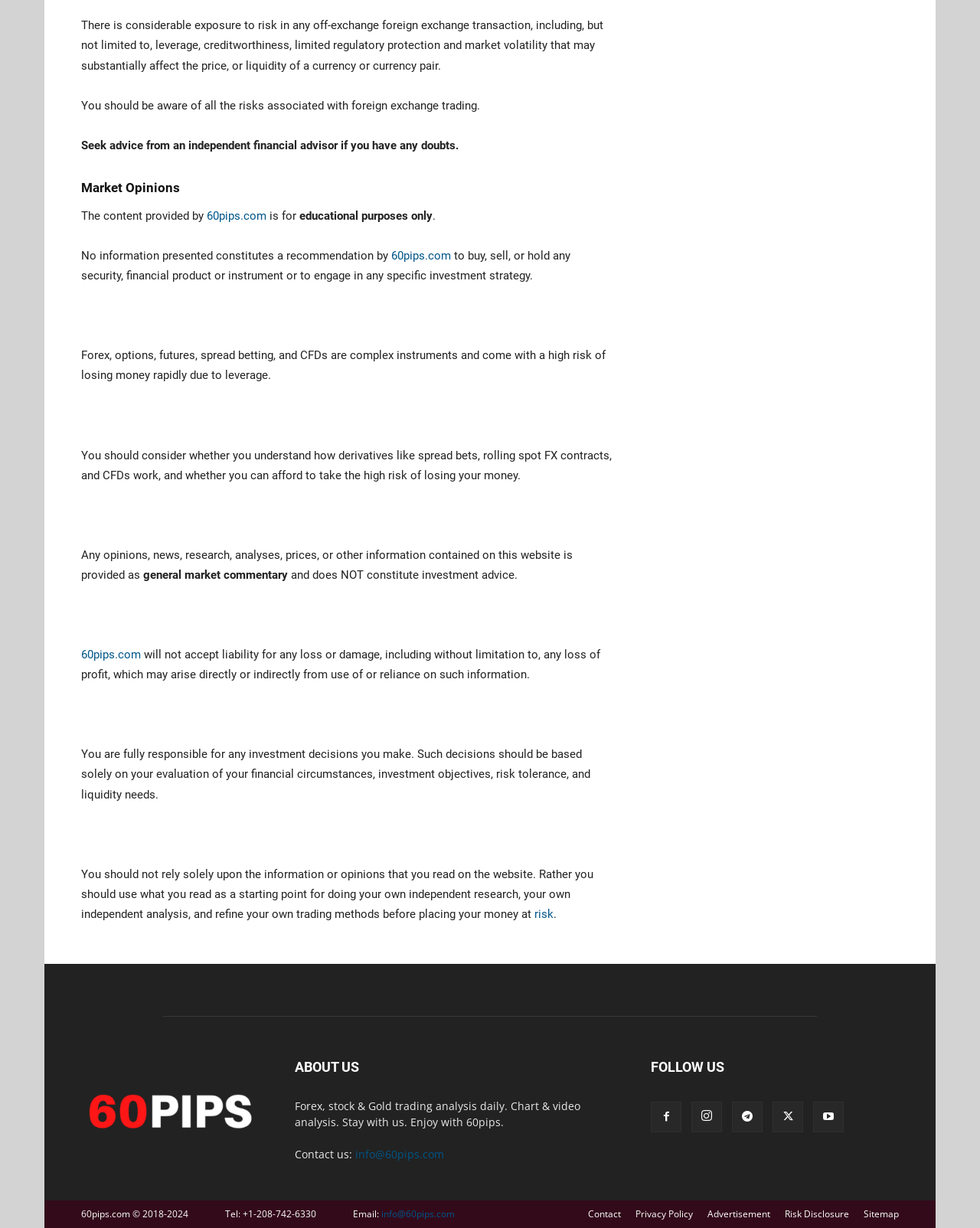What type of analysis does the website provide?
Please provide a detailed and comprehensive answer to the question.

The website provides daily chart and video analysis for forex, stock, and gold trading, as stated in the 'ABOUT US' section.